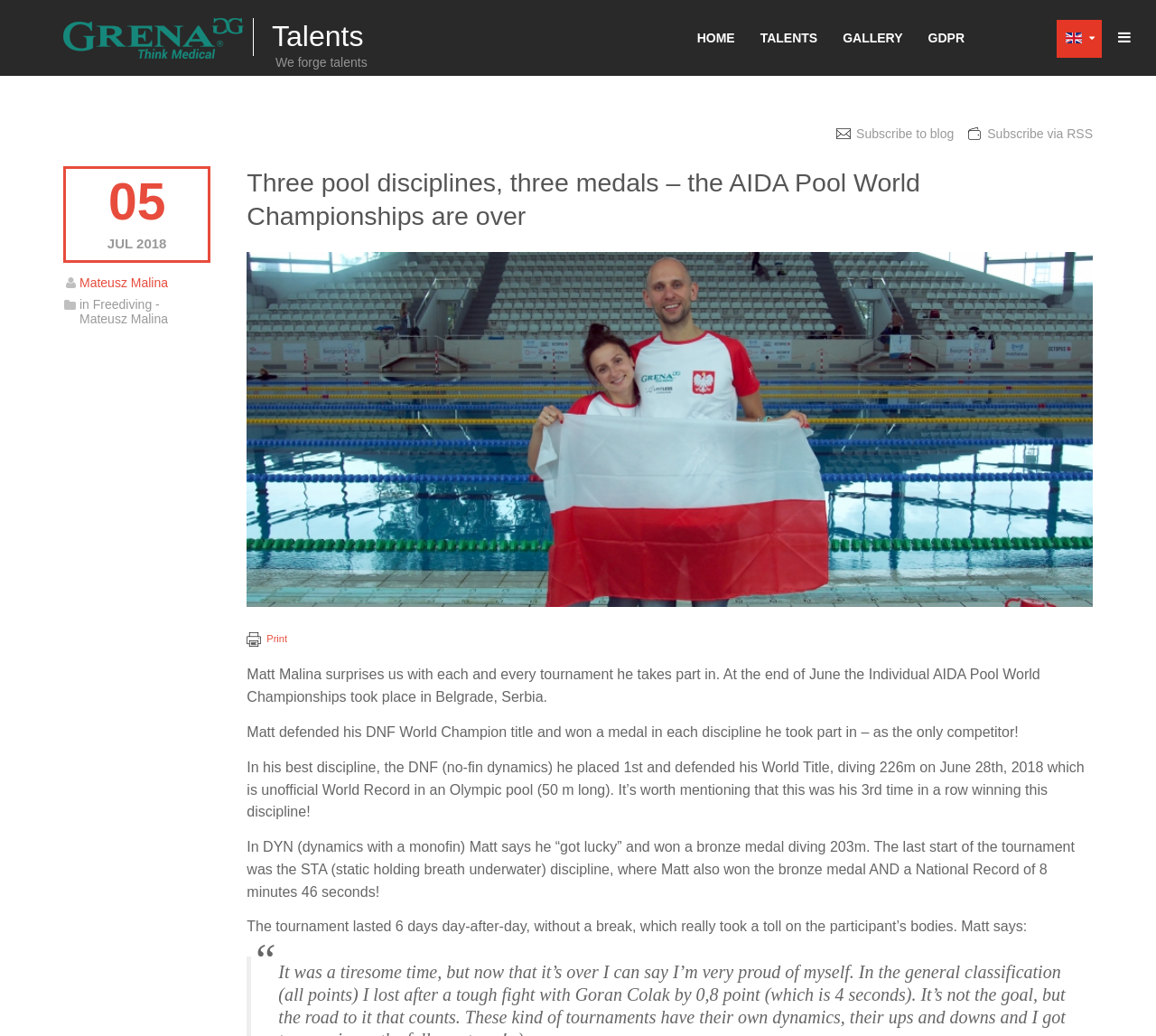Please determine the bounding box coordinates of the area that needs to be clicked to complete this task: 'Click on the 'Talents' link'. The coordinates must be four float numbers between 0 and 1, formatted as [left, top, right, bottom].

[0.219, 0.017, 0.314, 0.054]